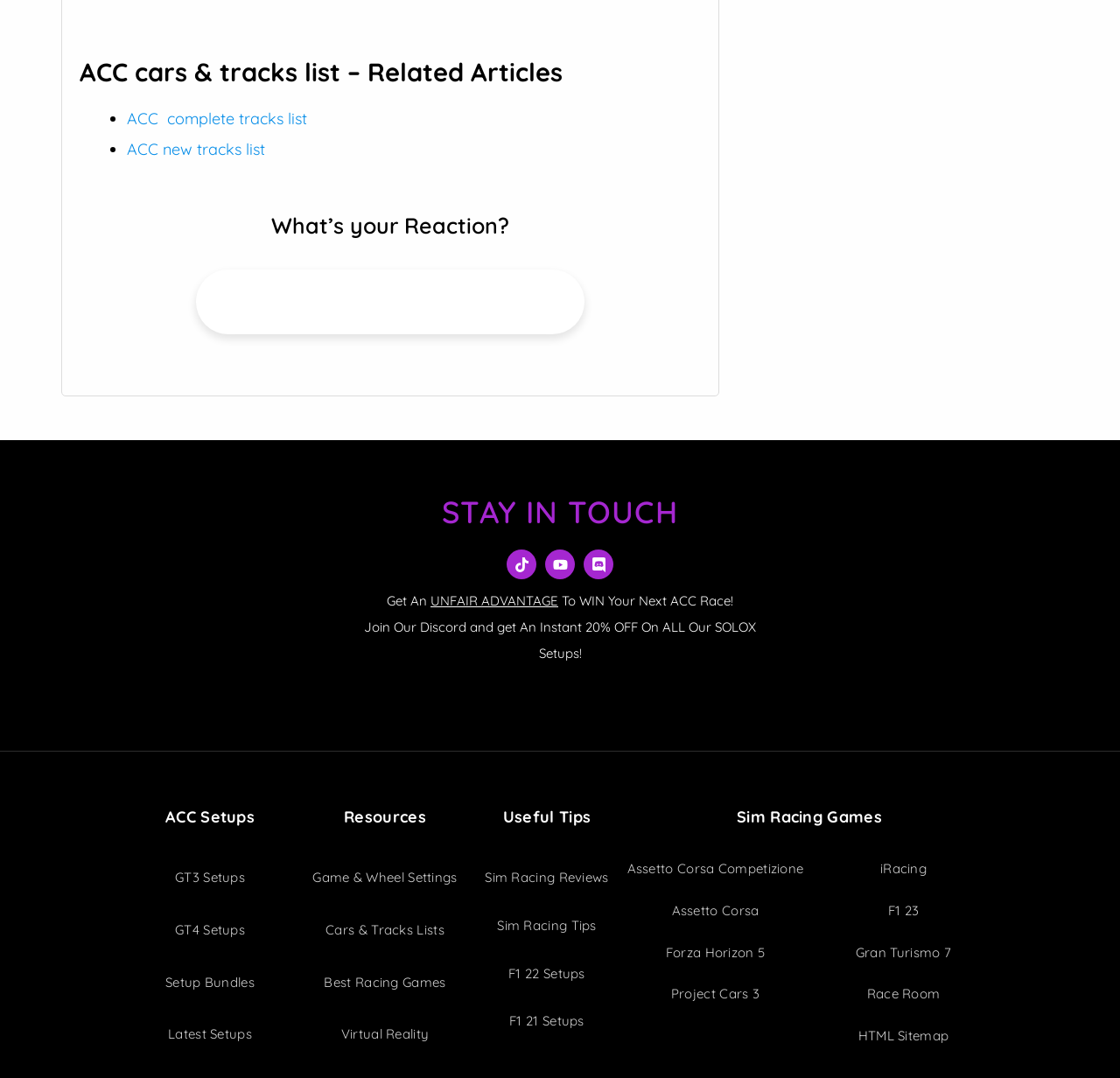What is the discount offered for joining the Discord?
Using the image, respond with a single word or phrase.

20% OFF